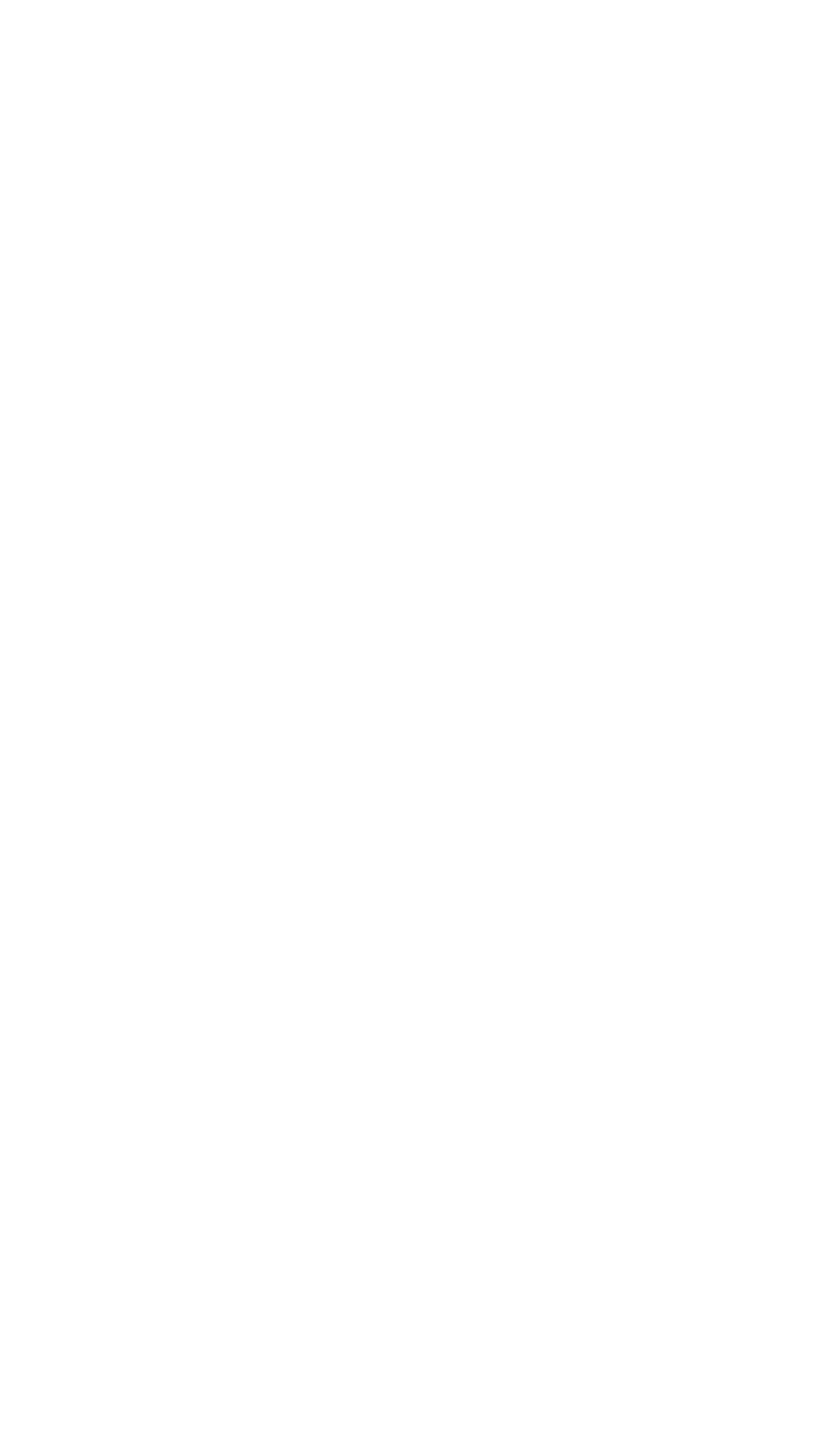What is the last social media platform listed?
Give a detailed explanation using the information visible in the image.

I looked at the list of social media platforms under the 'Library Social Media' heading and found that the last one listed is YouTube.